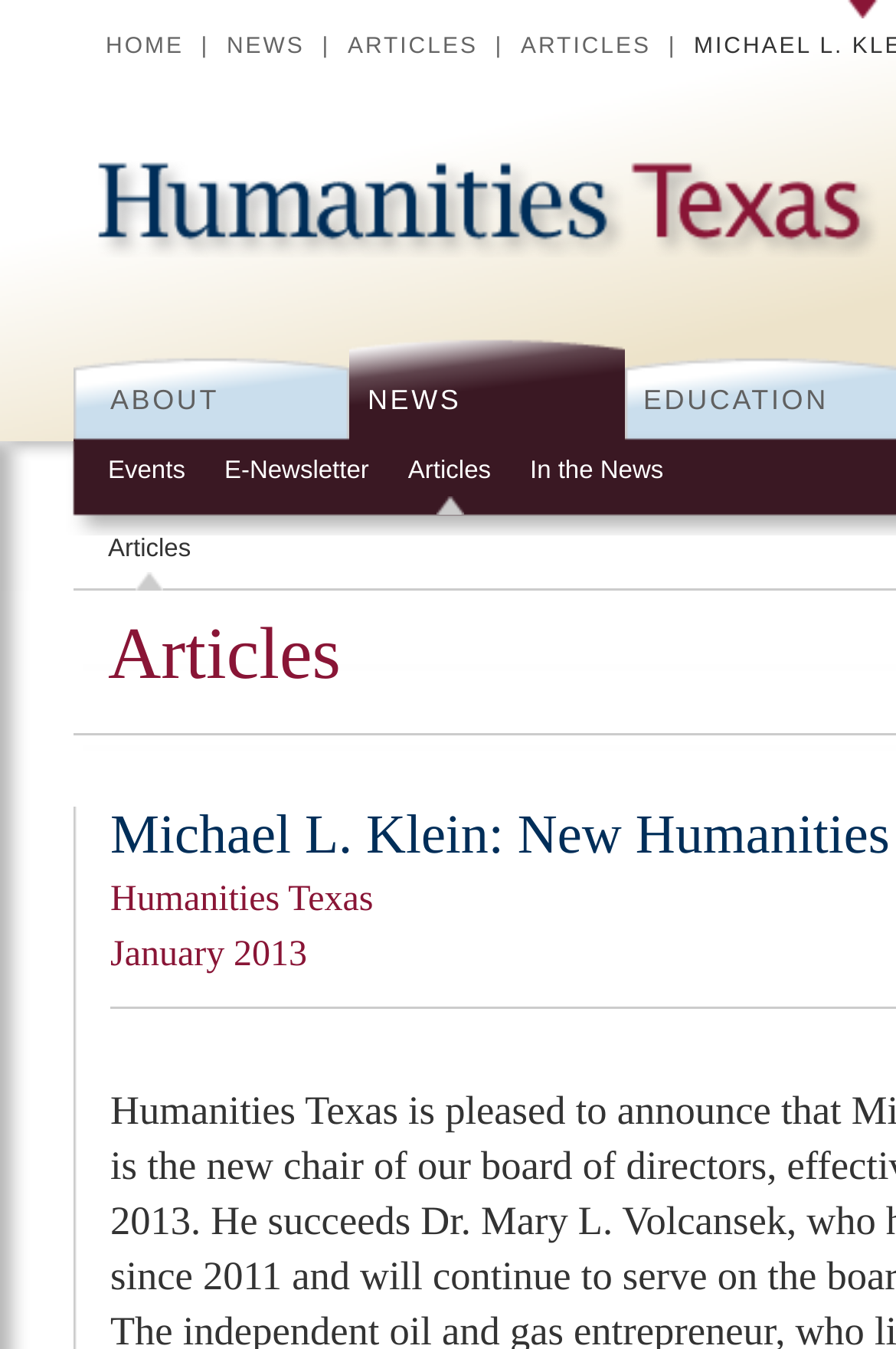Create a detailed narrative of the webpage’s visual and textual elements.

The webpage is about Michael L. Klein, the new Humanities Texas Board Chair. At the top-left corner, there is a link to skip to the main content. Next to it, on the top-right corner, is a link to Humanities Texas. Below these links, there is a main menu with two options: "ABOUT" and "NEWS". 

To the right of the main menu, there is a secondary menu with four options: "Events", "E-Newsletter", "Articles", and "In the News". Below the secondary menu, there is a tertiary menu with one option: "Articles". 

On the top of the page, there is a "YOU ARE HERE" section, which indicates the current page location. It consists of three links: "HOME", "NEWS", and two instances of "ARTICLES", with separator lines in between. 

The layout of the webpage is organized, with clear headings and concise text. There are no images on the page.